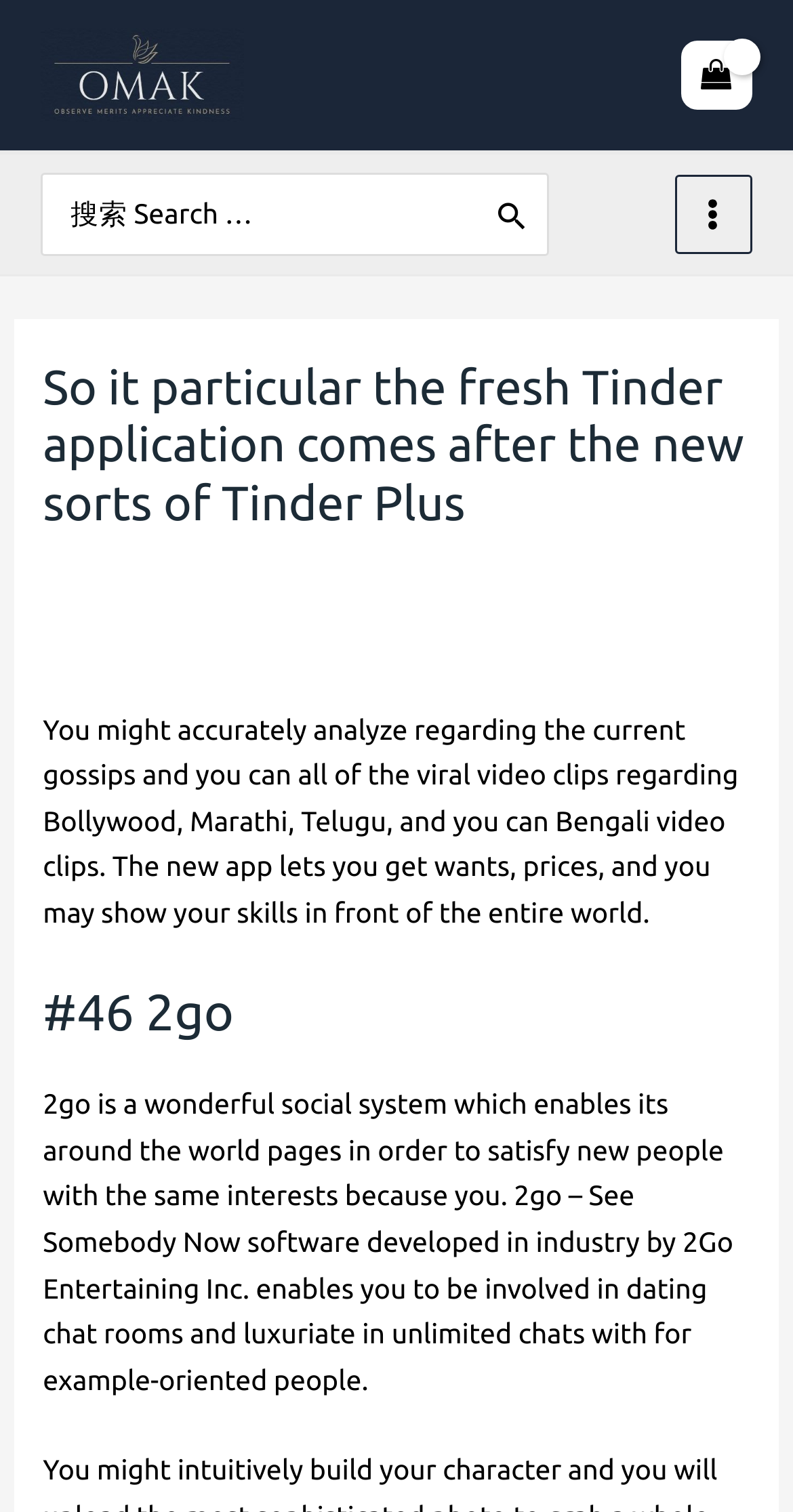Predict the bounding box of the UI element based on this description: "parent_node: Search for: aria-label="Search" value="Search"".

[0.612, 0.116, 0.678, 0.168]